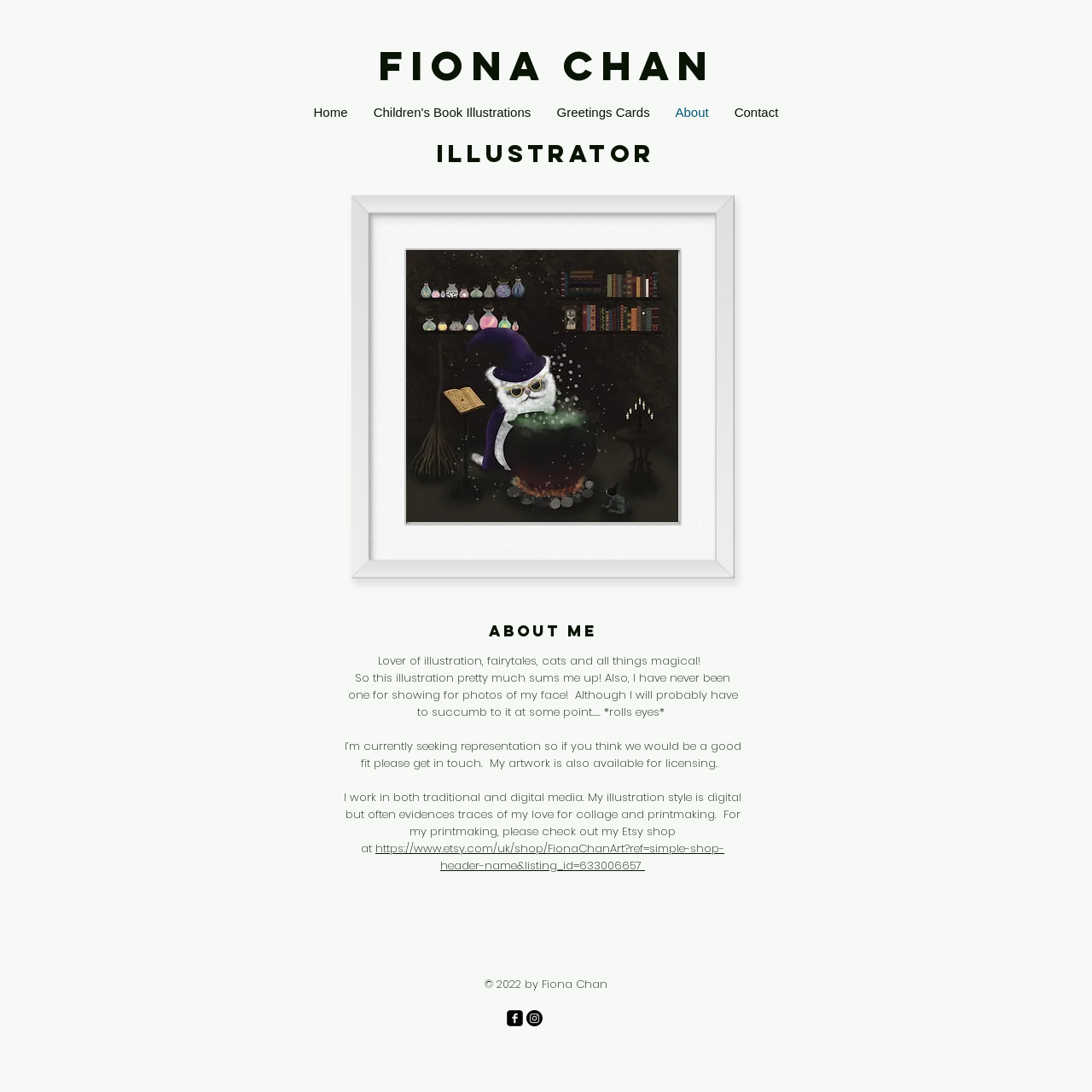What type of media does the illustrator work with?
Give a detailed and exhaustive answer to the question.

The answer can be found by reading the text 'I work in both traditional and digital media.' which explicitly states that the illustrator works with both traditional and digital media.